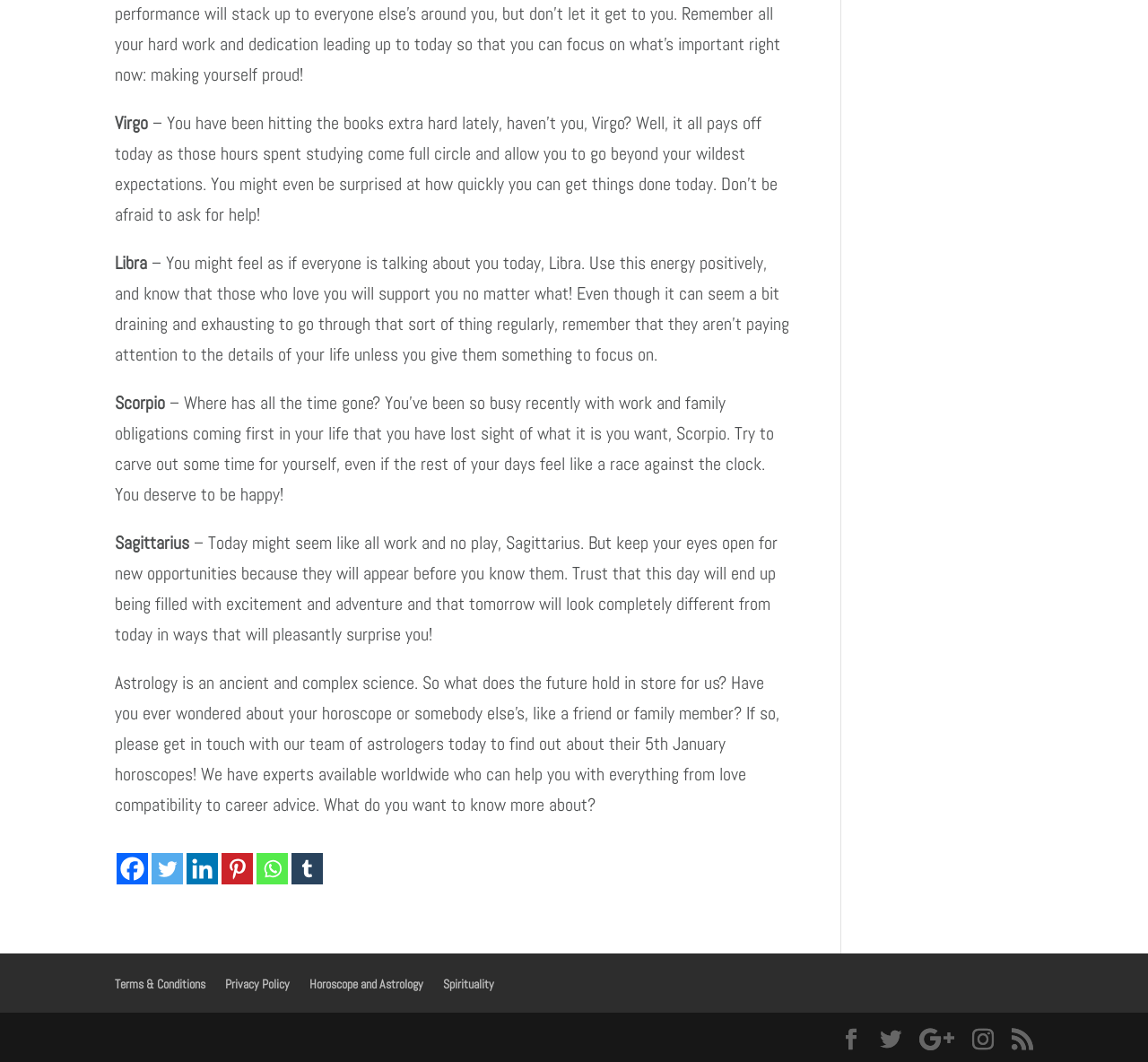Highlight the bounding box coordinates of the element that should be clicked to carry out the following instruction: "Share on Facebook". The coordinates must be given as four float numbers ranging from 0 to 1, i.e., [left, top, right, bottom].

[0.102, 0.803, 0.129, 0.833]